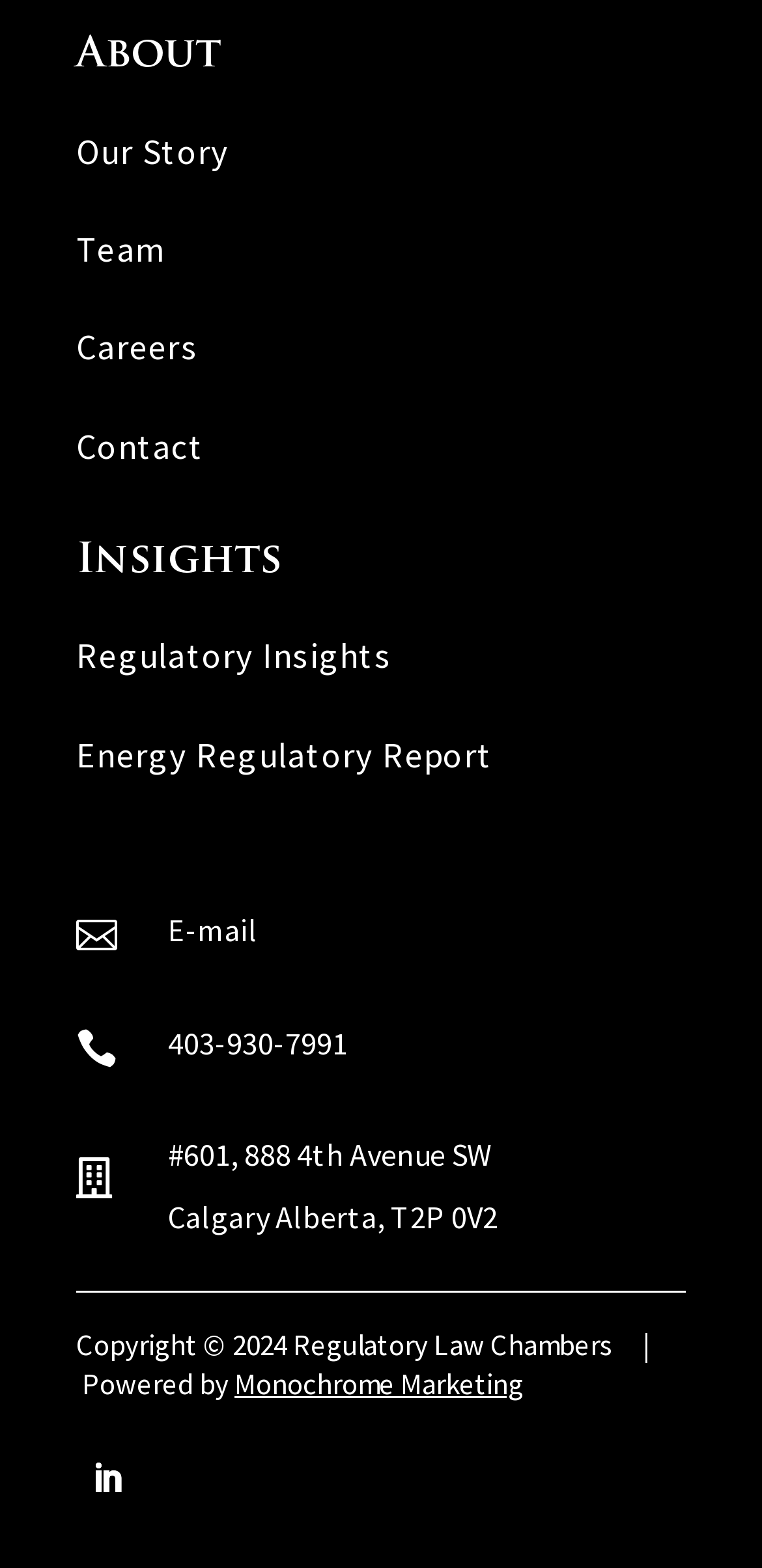Give the bounding box coordinates for the element described by: "".

[0.1, 0.655, 0.182, 0.681]